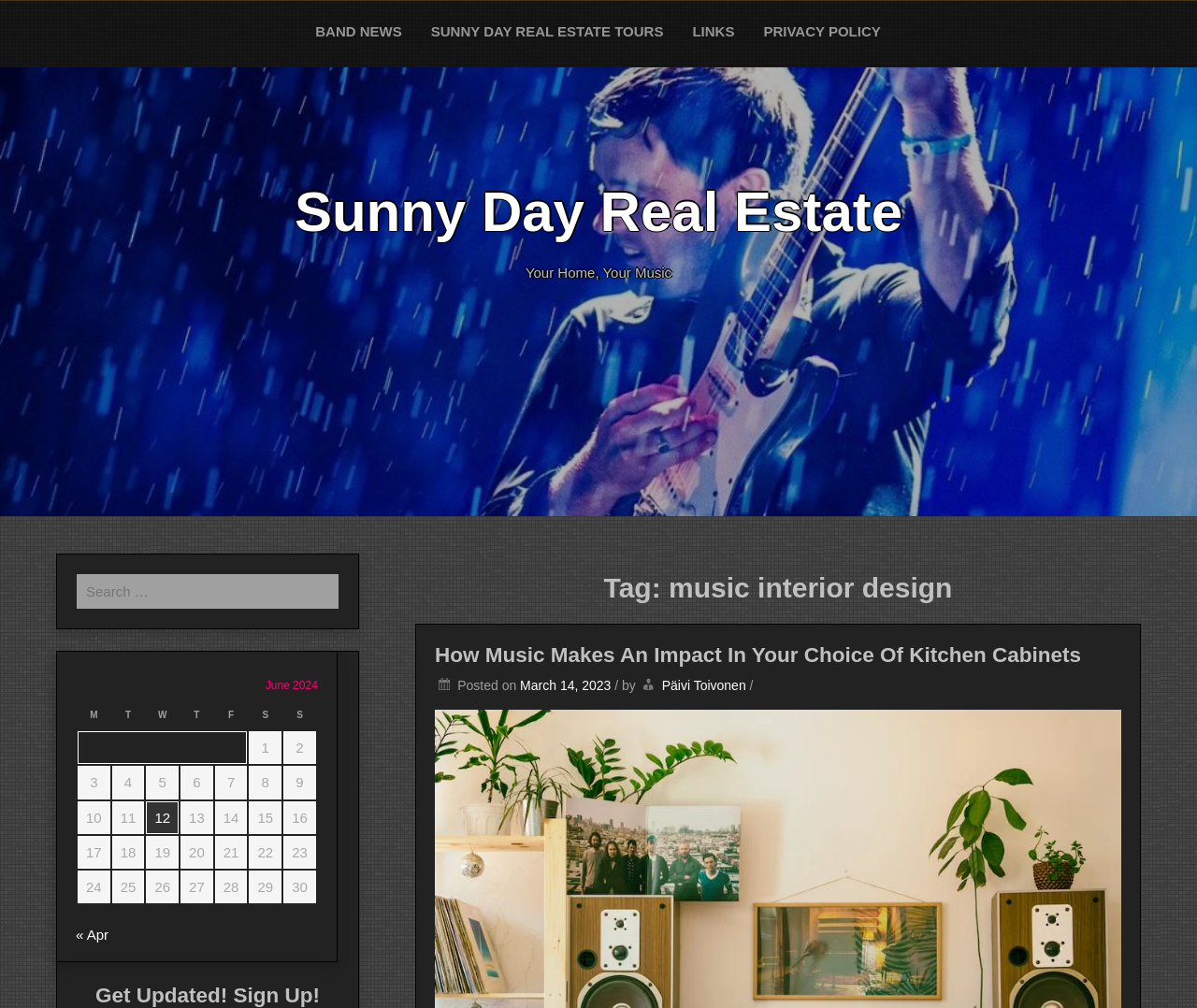Can you find the bounding box coordinates for the element that needs to be clicked to execute this instruction: "Read the article about music interior design"? The coordinates should be given as four float numbers between 0 and 1, i.e., [left, top, right, bottom].

[0.347, 0.568, 0.953, 0.6]